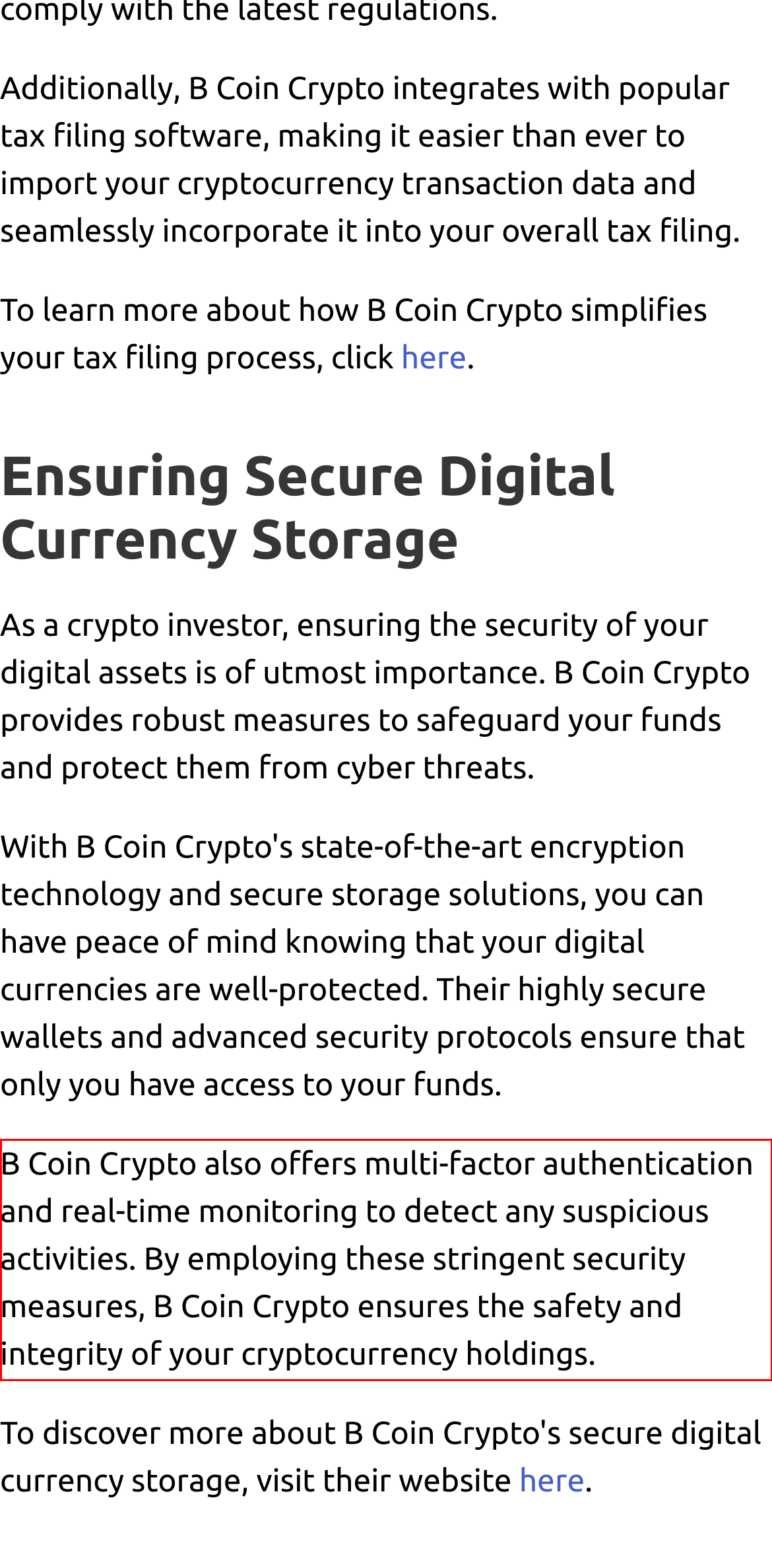Using OCR, extract the text content found within the red bounding box in the given webpage screenshot.

B Coin Crypto also offers multi-factor authentication and real-time monitoring to detect any suspicious activities. By employing these stringent security measures, B Coin Crypto ensures the safety and integrity of your cryptocurrency holdings.